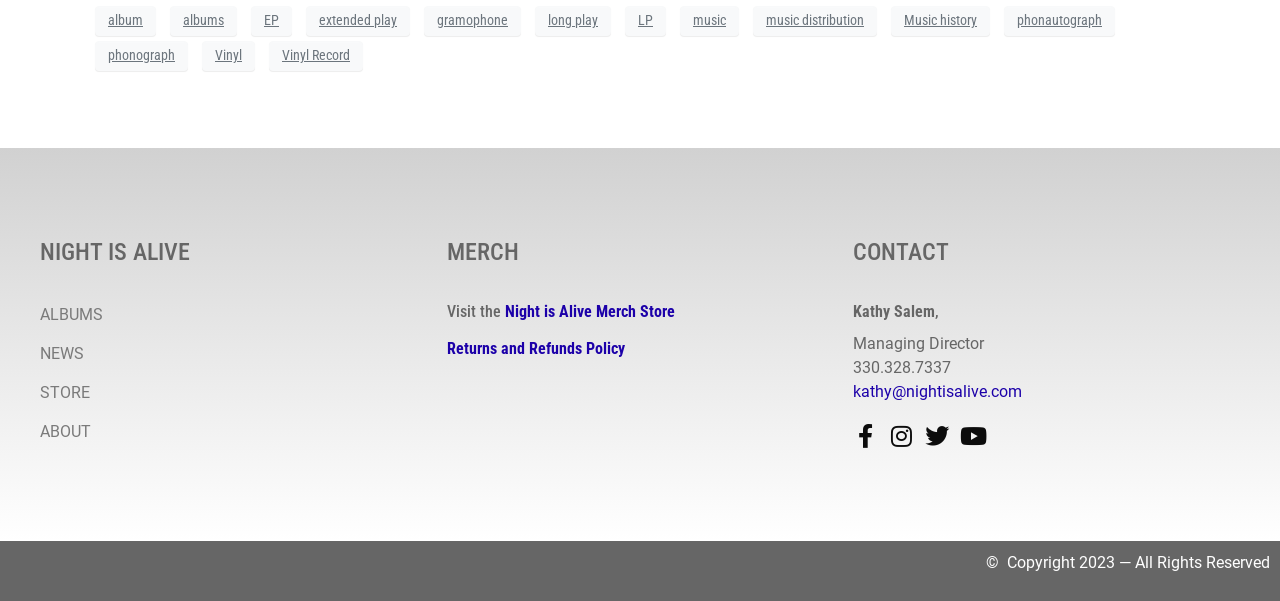Provide a one-word or short-phrase answer to the question:
What social media platforms does Night is Alive have?

Facebook, Instagram, Twitter, Youtube